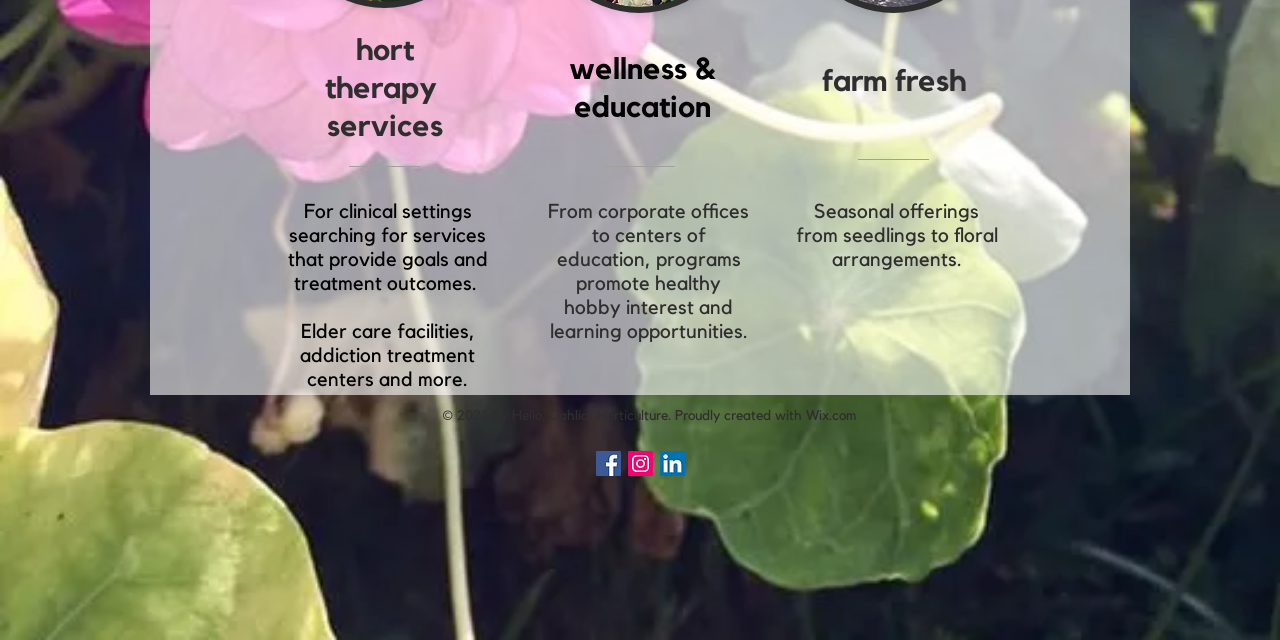Using the given description, provide the bounding box coordinates formatted as (top-left x, top-left y, bottom-right x, bottom-right y), with all values being floating point numbers between 0 and 1. Description: Contact

None